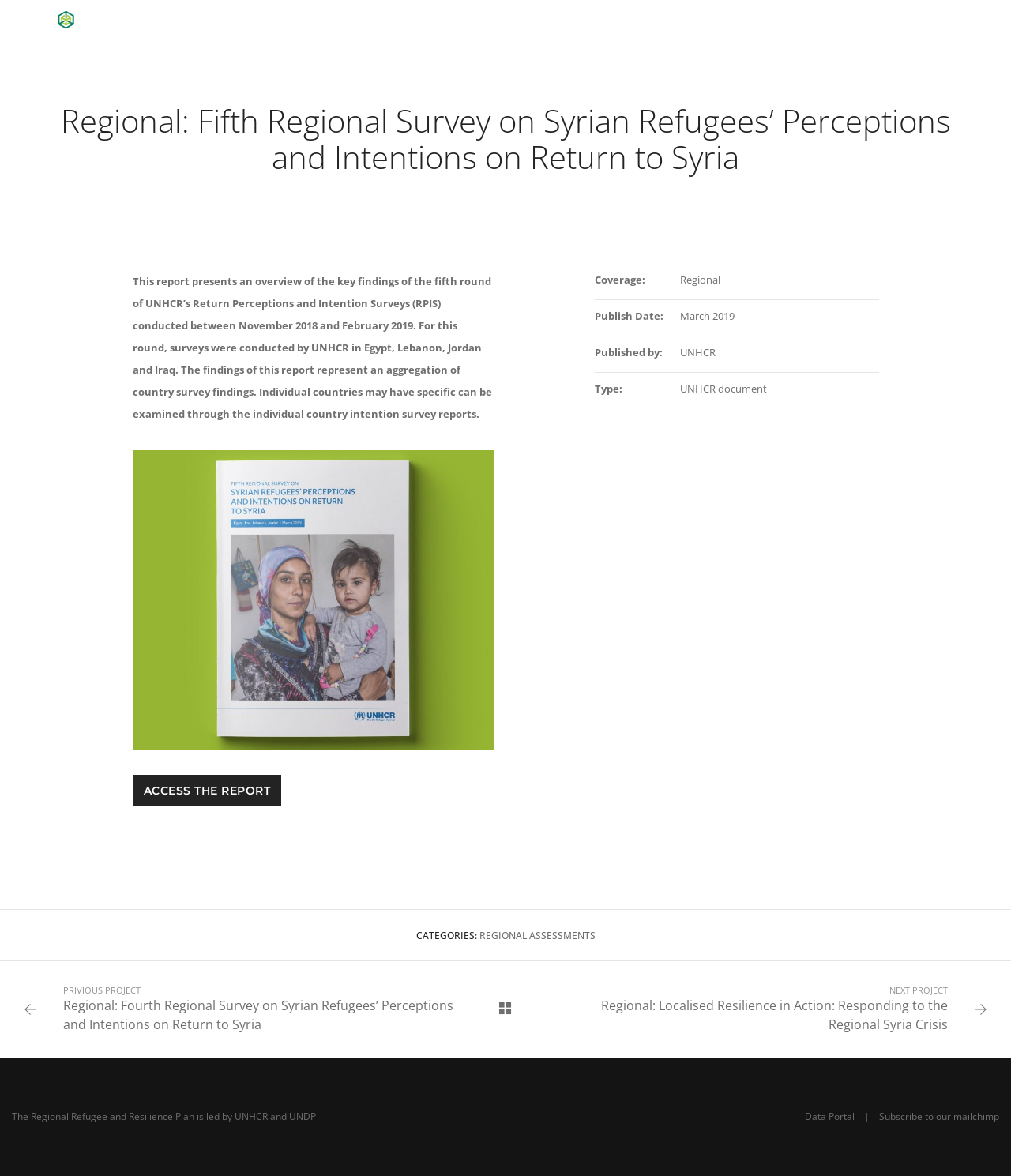Who leads the Regional Refugee and Resilience Plan?
Please use the image to provide an in-depth answer to the question.

The leader of the Regional Refugee and Resilience Plan can be found in the static text 'The Regional Refugee and Resilience Plan is led by' followed by a link to 'UNHCR'.